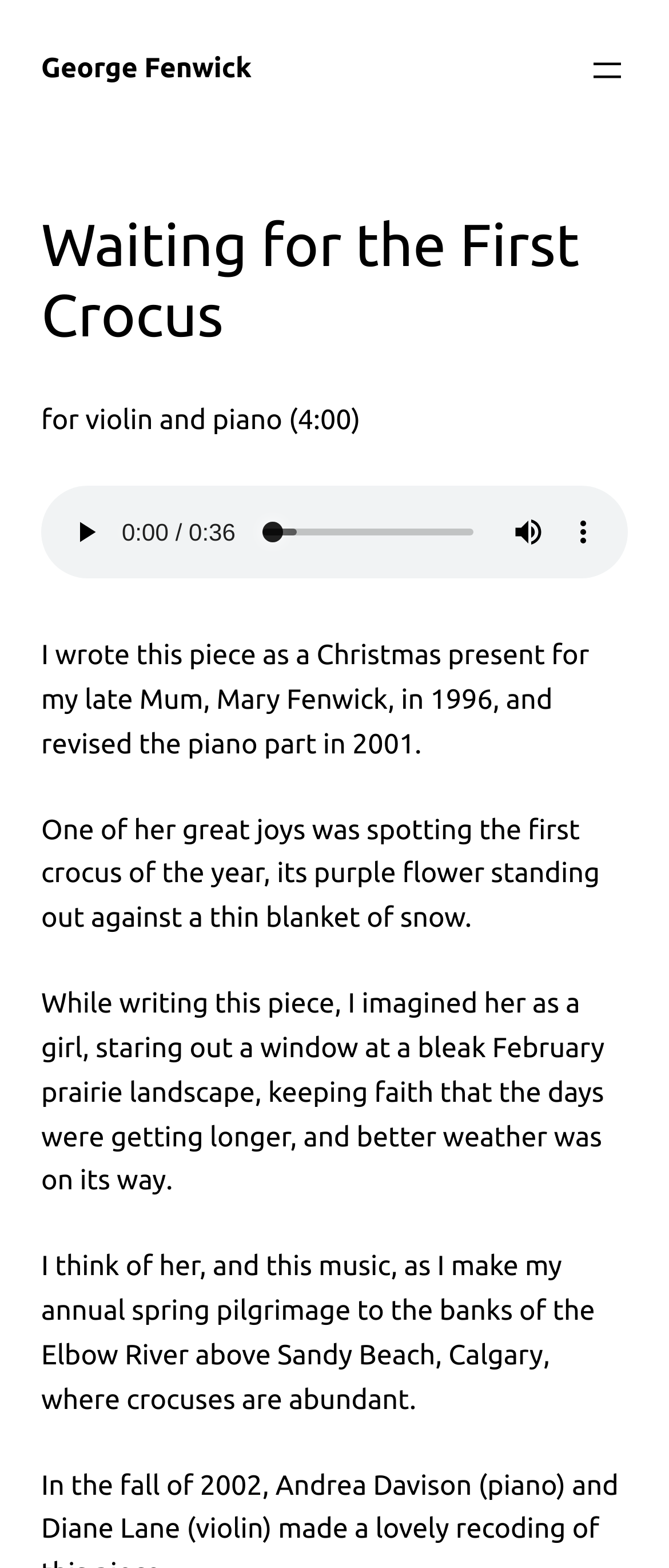What is the title of the music piece?
Please answer the question with as much detail and depth as you can.

The title of the music piece is obtained from the heading element 'Waiting for the First Crocus' which is a child element of the root element.